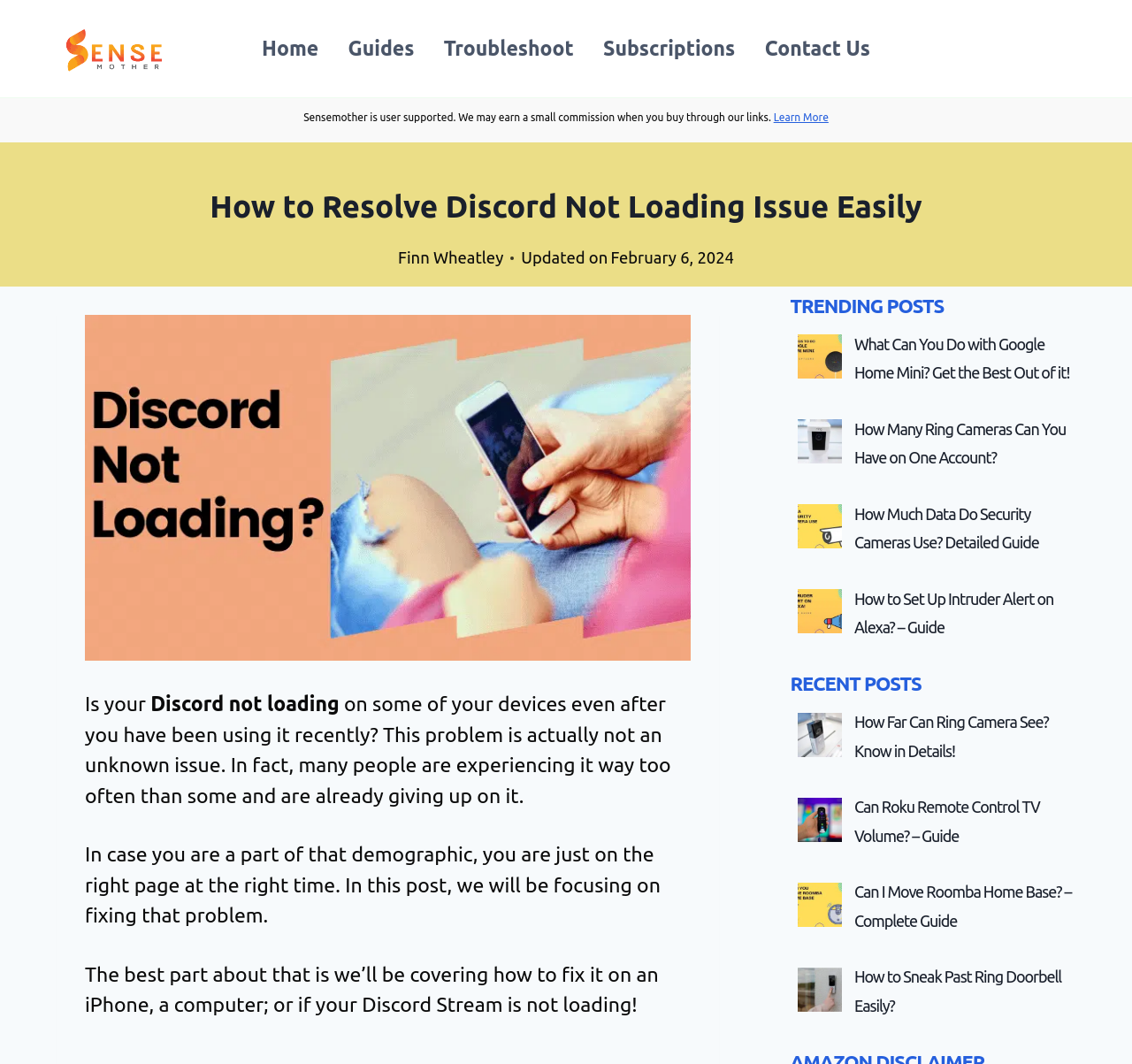Please identify the bounding box coordinates of the area that needs to be clicked to fulfill the following instruction: "Click the 'Troubleshoot' link."

[0.379, 0.02, 0.52, 0.072]